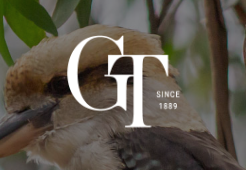Explain in detail what you see in the image.

The image features the logo of the Grand Terminus Hotel in Bairnsdale, showcasing the letters "GT" stylishly intertwined. Positioned against a backdrop that hints at nature, possibly inspired by local wildlife, the logo also includes the phrase "SINCE 1889," highlighting the establishment's long-standing presence since the 19th century. The overall design encapsulates a blend of elegance and tradition, reflecting the hotel's character and its connection to the scenic charm of the Bairnsdale area.